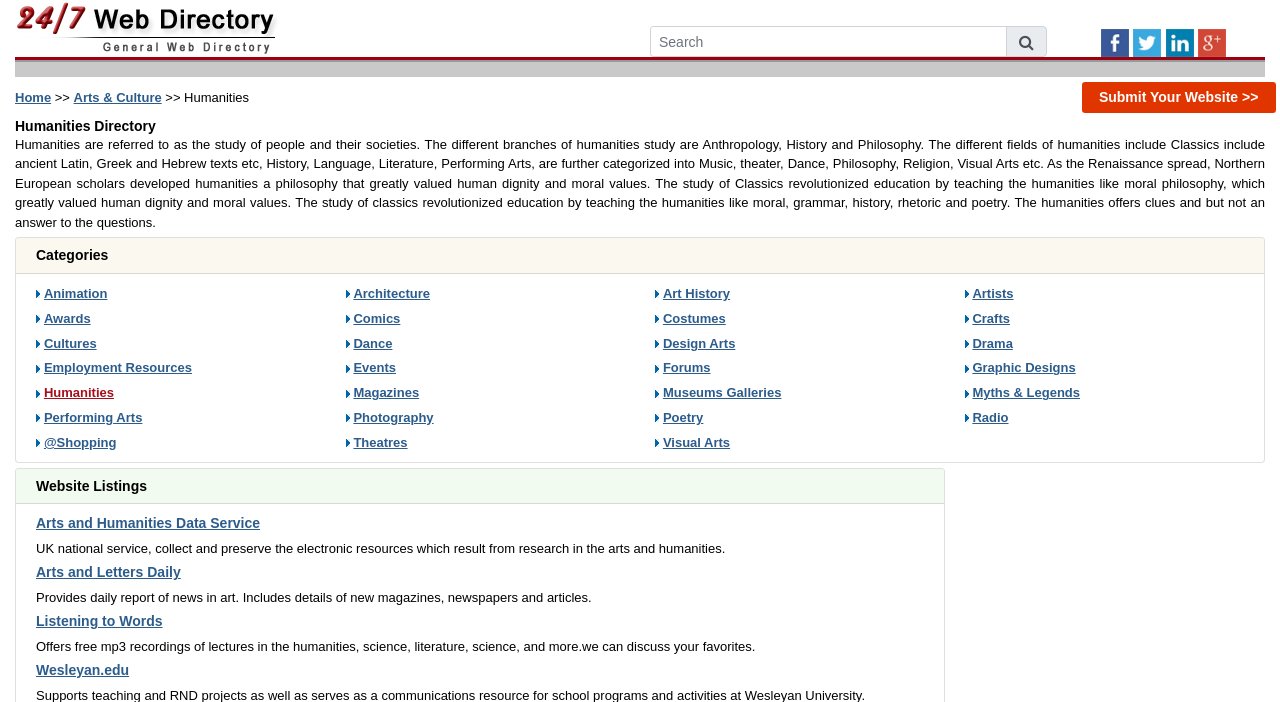Find the bounding box coordinates of the clickable element required to execute the following instruction: "Go back to top". Provide the coordinates as four float numbers between 0 and 1, i.e., [left, top, right, bottom].

None